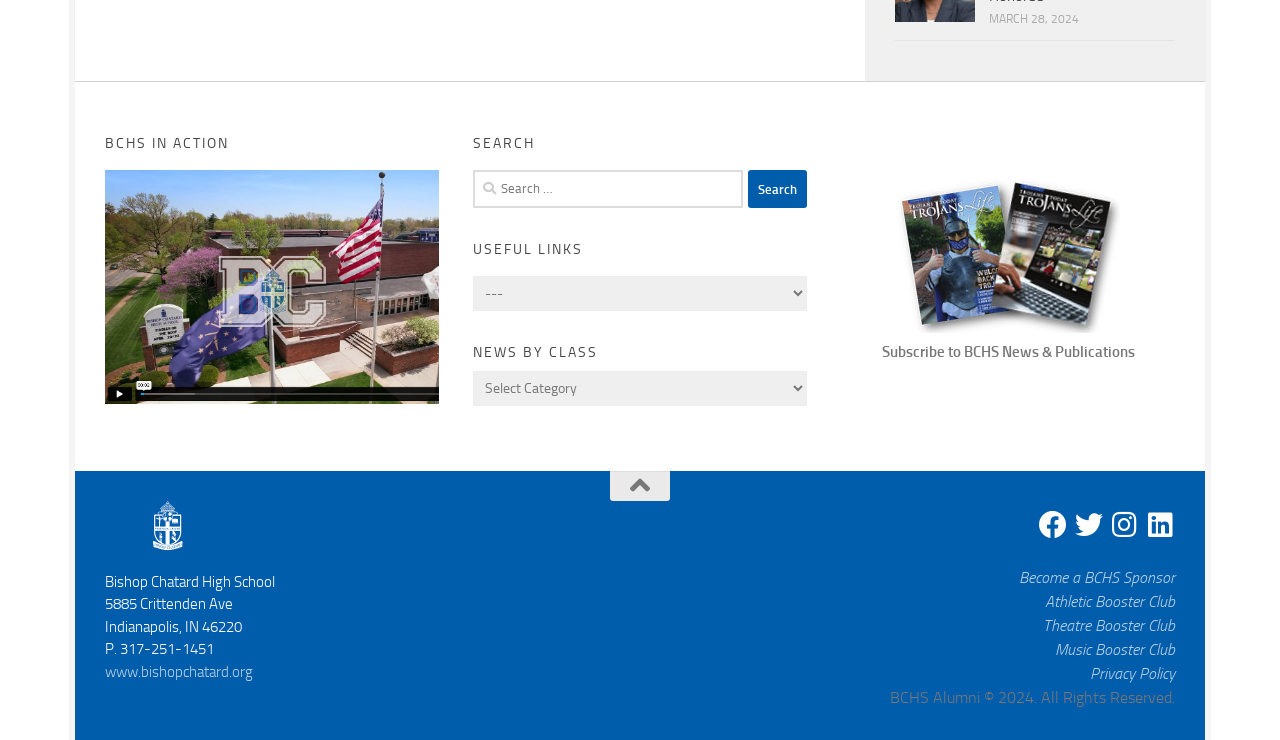Locate the bounding box coordinates of the clickable region to complete the following instruction: "Check the Privacy Policy."

[0.852, 0.897, 0.918, 0.923]